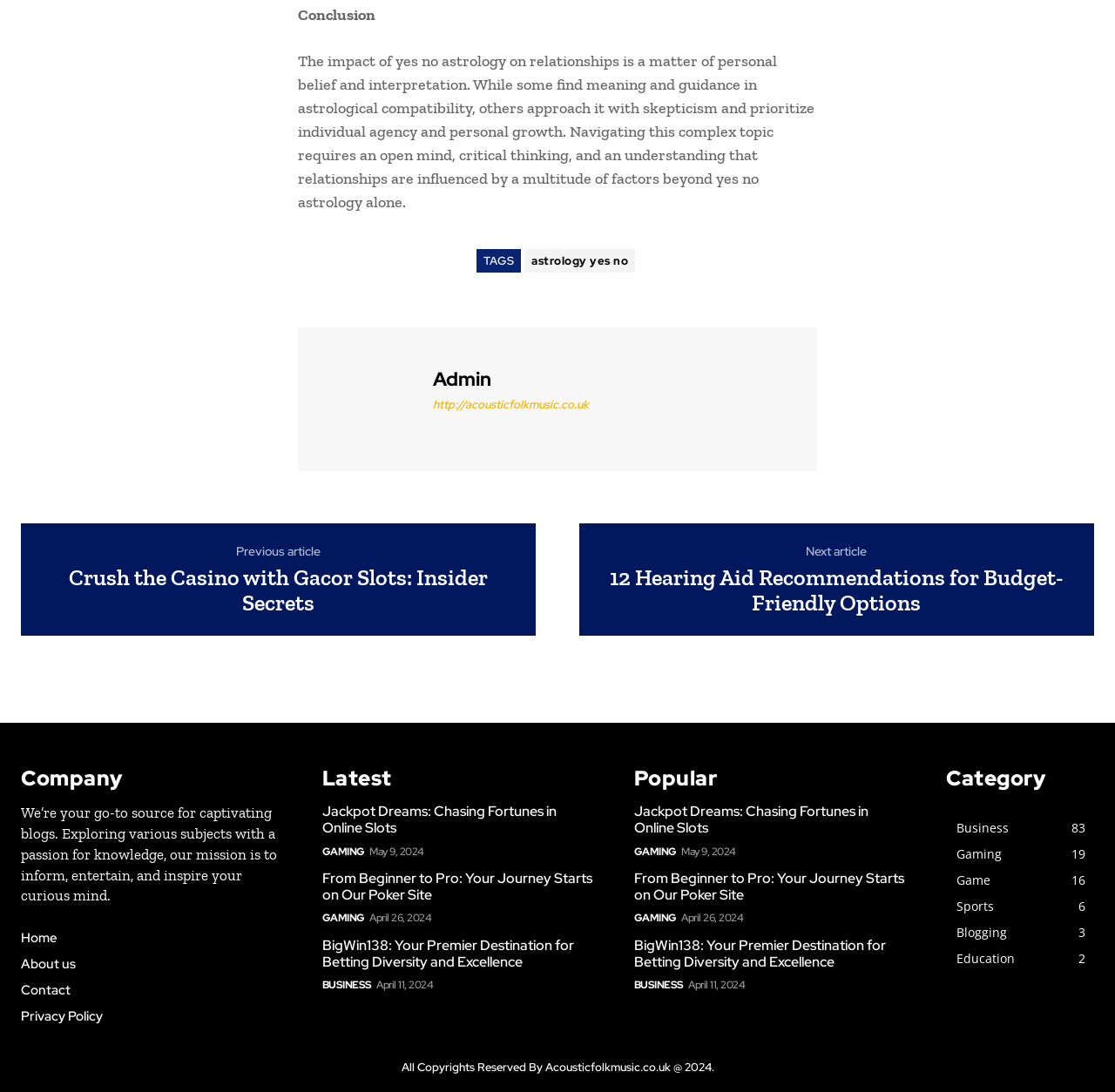Could you provide the bounding box coordinates for the portion of the screen to click to complete this instruction: "Check the 'BigWin138: Your Premier Destination for Betting Diversity and Excellence' article"?

[0.289, 0.857, 0.515, 0.889]